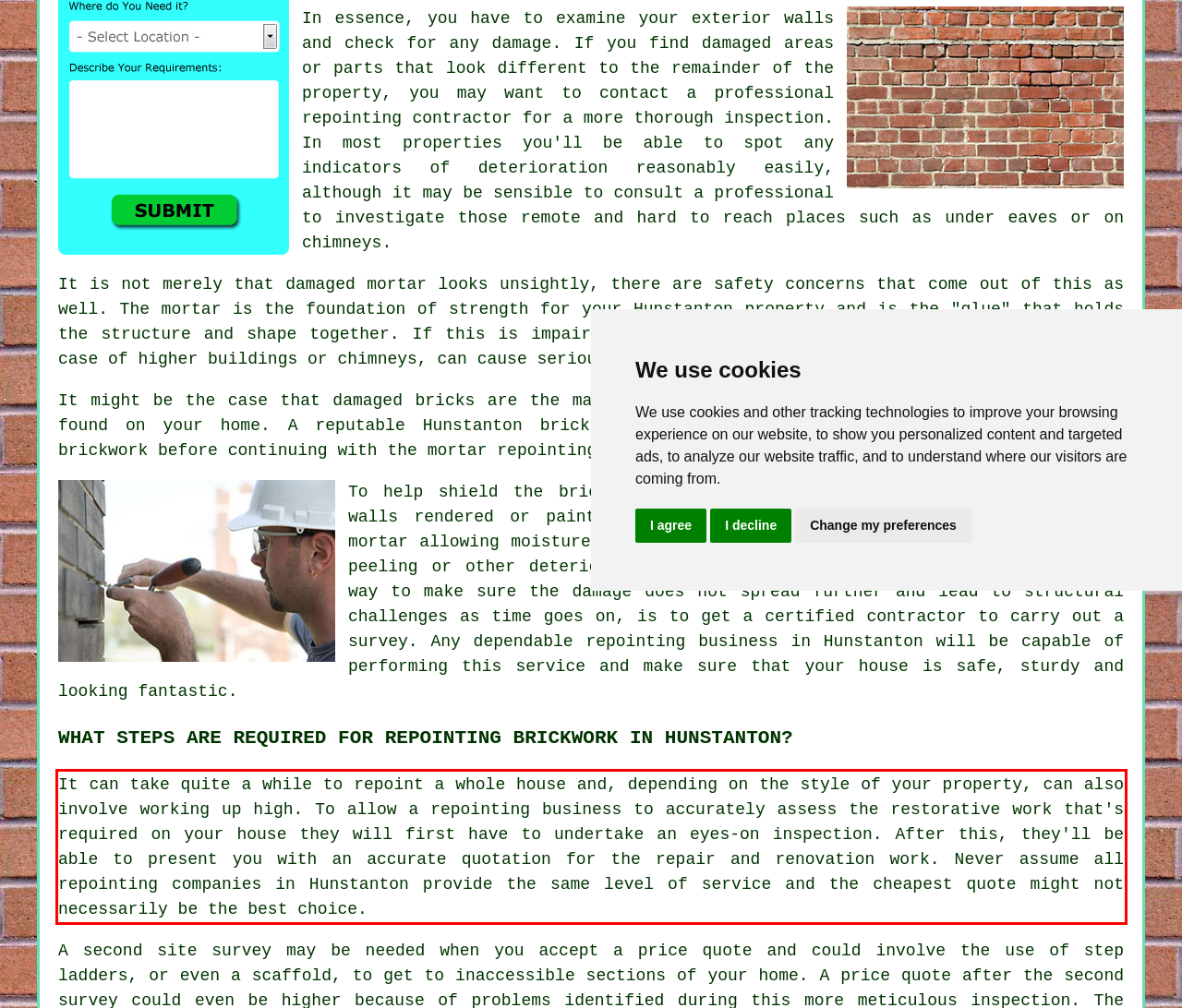Extract and provide the text found inside the red rectangle in the screenshot of the webpage.

It can take quite a while to repoint a whole house and, depending on the style of your property, can also involve working up high. To allow a repointing business to accurately assess the restorative work that's required on your house they will first have to undertake an eyes-on inspection. After this, they'll be able to present you with an accurate quotation for the repair and renovation work. Never assume all repointing companies in Hunstanton provide the same level of service and the cheapest quote might not necessarily be the best choice.